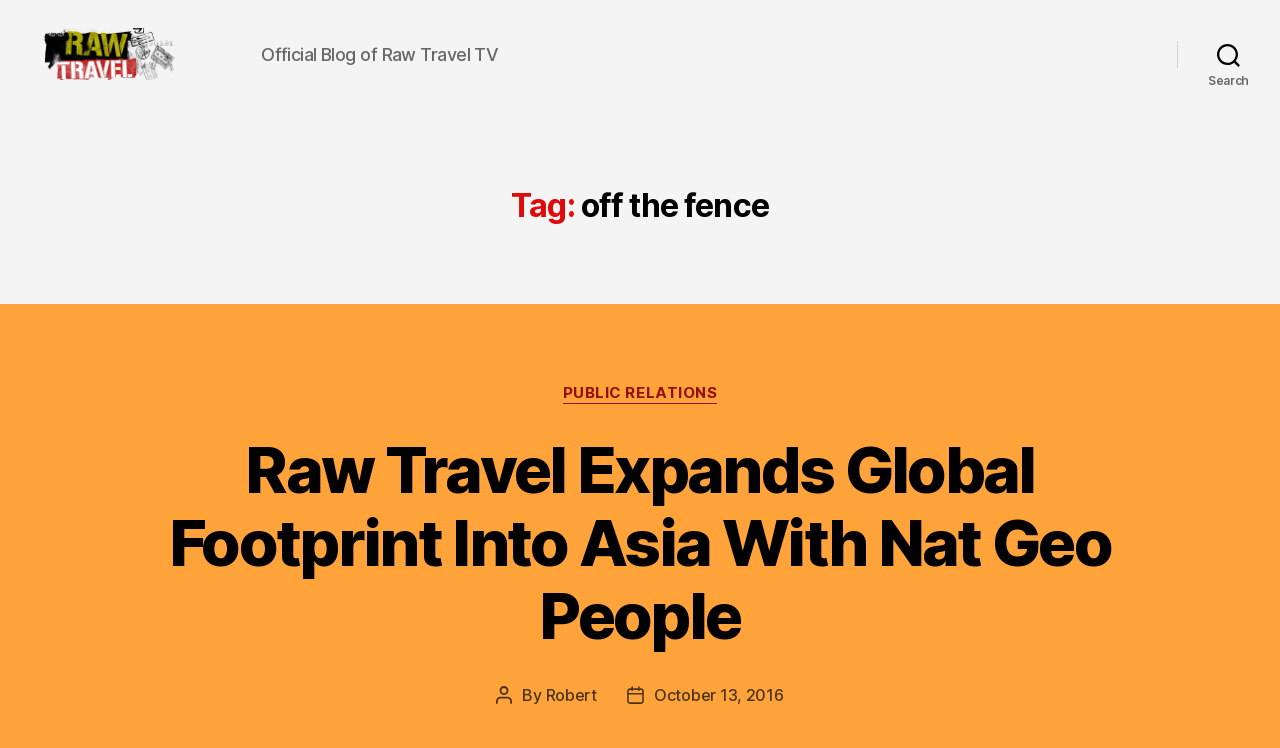Determine which piece of text is the heading of the webpage and provide it.

Tag: off the fence